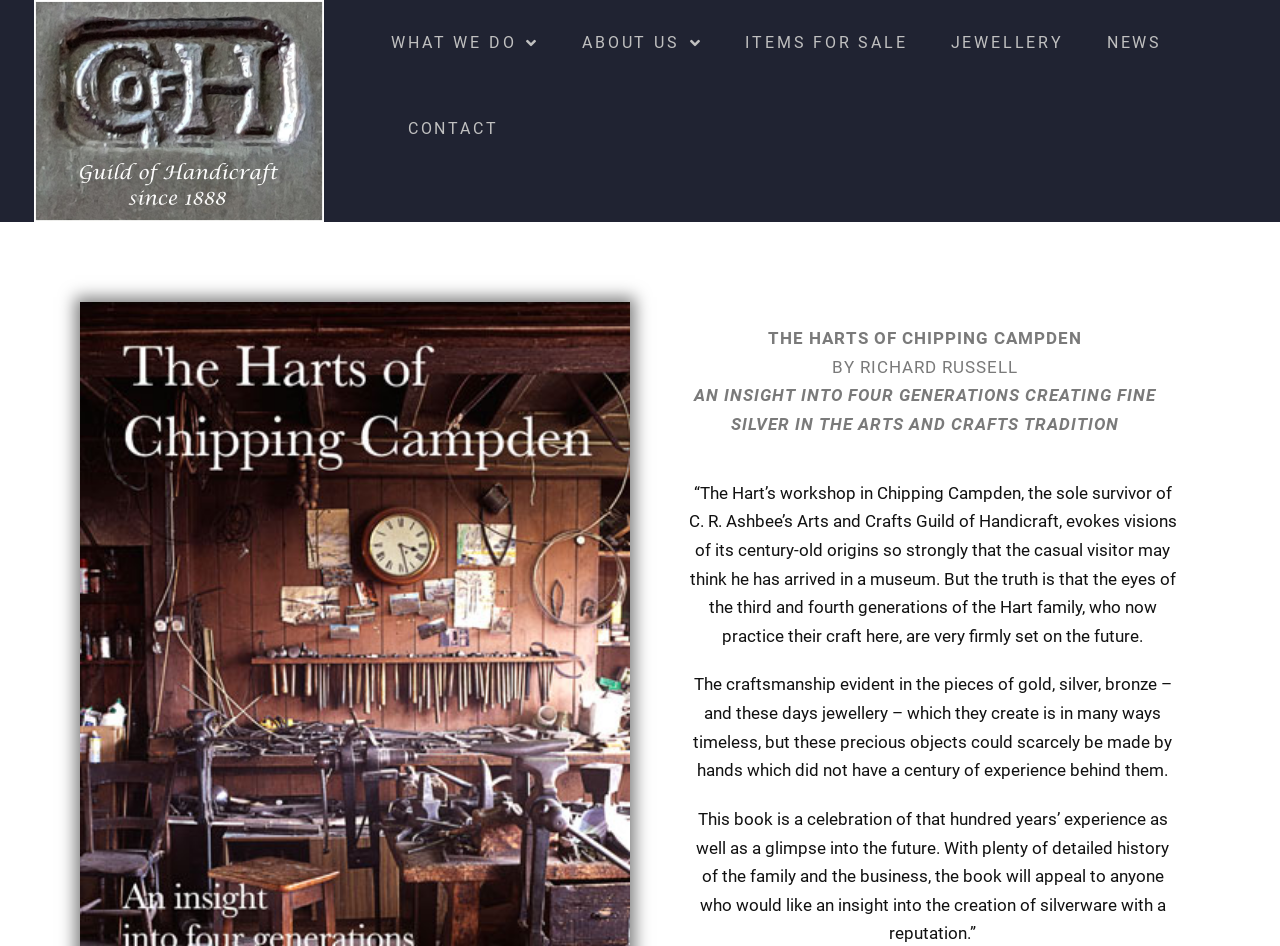Locate the bounding box for the described UI element: "about us". Ensure the coordinates are four float numbers between 0 and 1, formatted as [left, top, right, bottom].

[0.451, 0.0, 0.553, 0.091]